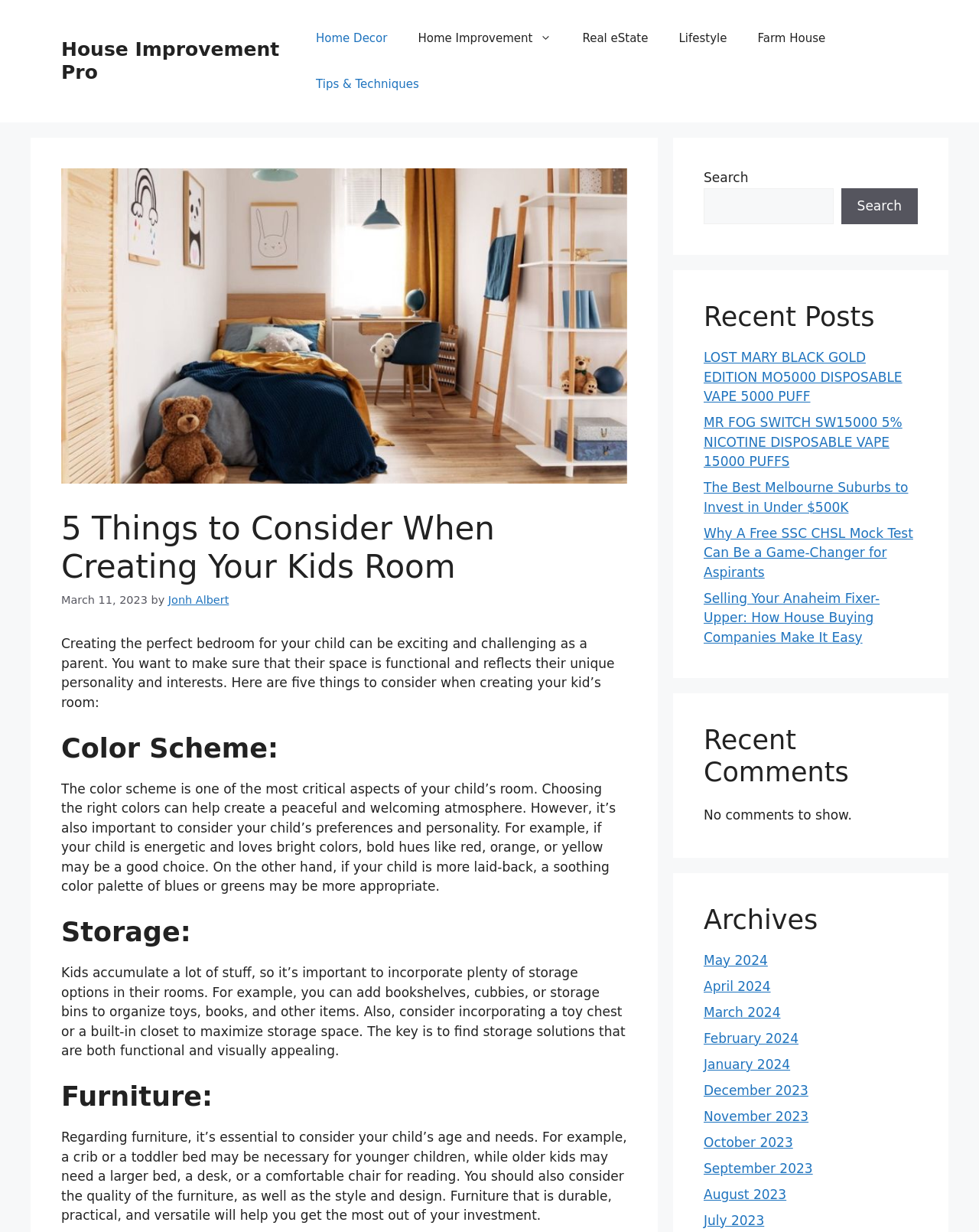Please determine the bounding box coordinates of the section I need to click to accomplish this instruction: "Read the article '5 Things to Consider When Creating Your Kids Room'".

[0.062, 0.413, 0.641, 0.476]